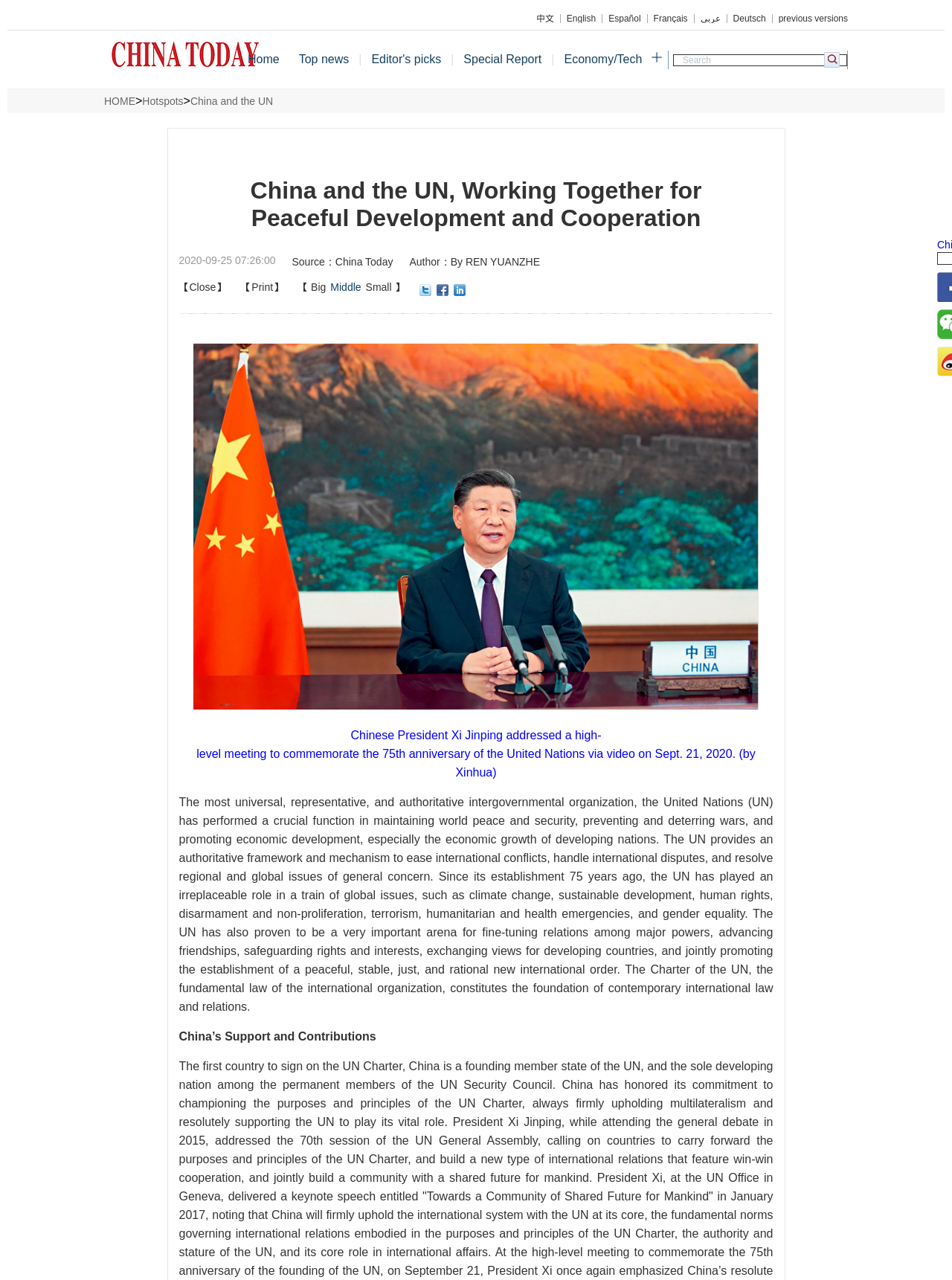Based on the image, please respond to the question with as much detail as possible:
What is the topic of the article?

I inferred the topic of the article based on the content of the webpage, which mentions 'China and the UN' and discusses their relationship and cooperation.